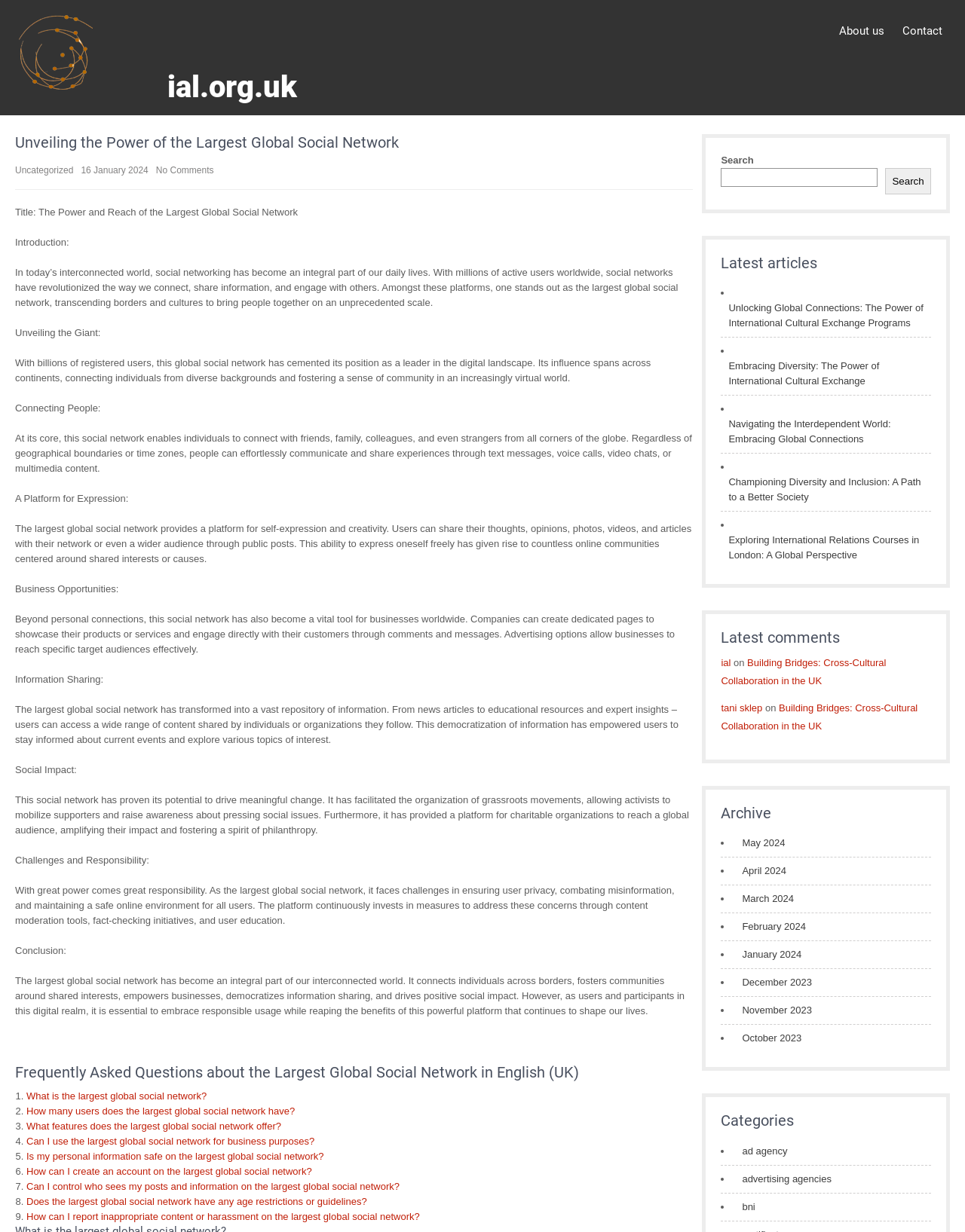Locate the bounding box coordinates of the element that needs to be clicked to carry out the instruction: "Search for something". The coordinates should be given as four float numbers ranging from 0 to 1, i.e., [left, top, right, bottom].

[0.747, 0.136, 0.909, 0.151]